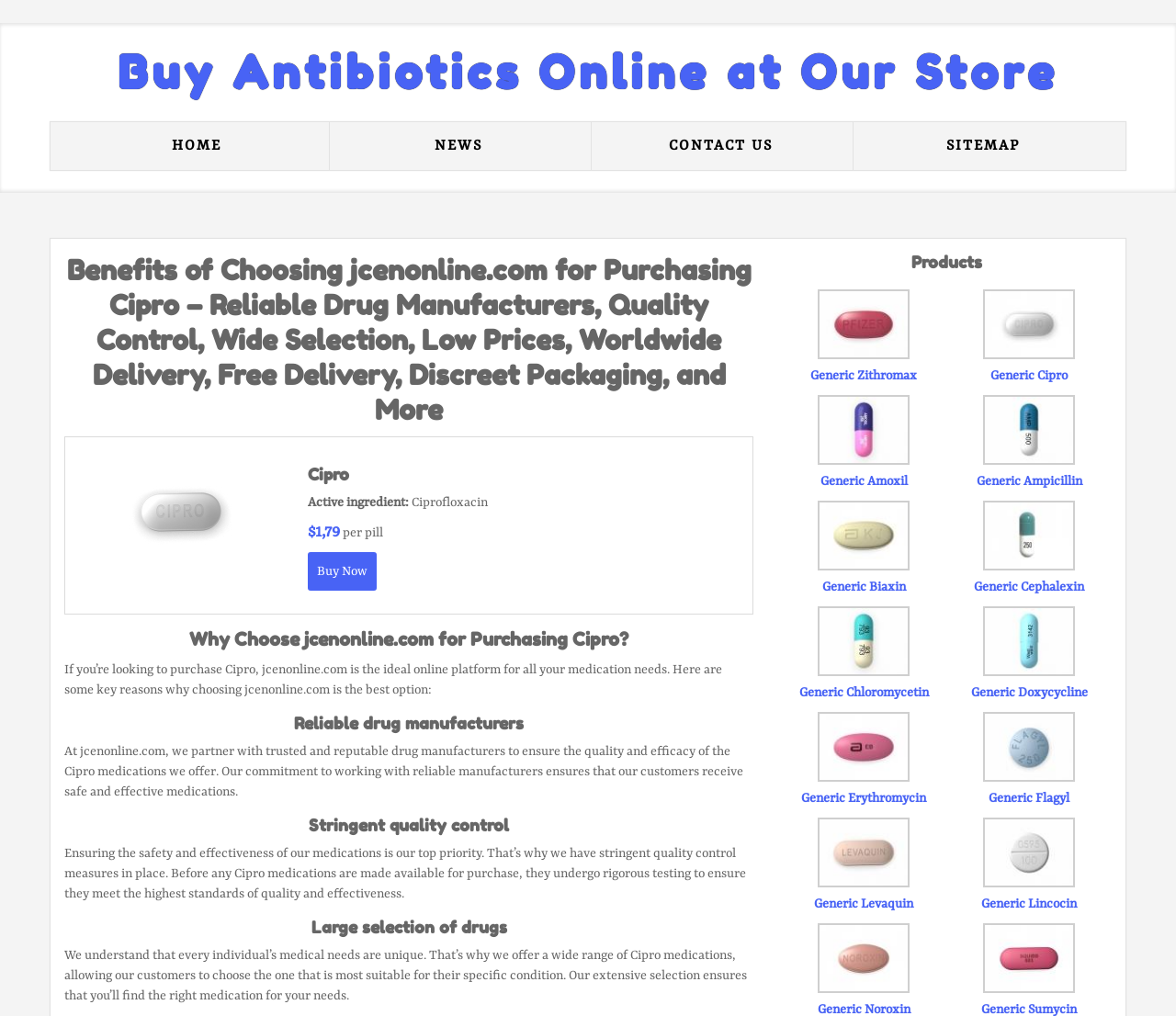From the webpage screenshot, predict the bounding box of the UI element that matches this description: "Home".

[0.055, 0.12, 0.28, 0.167]